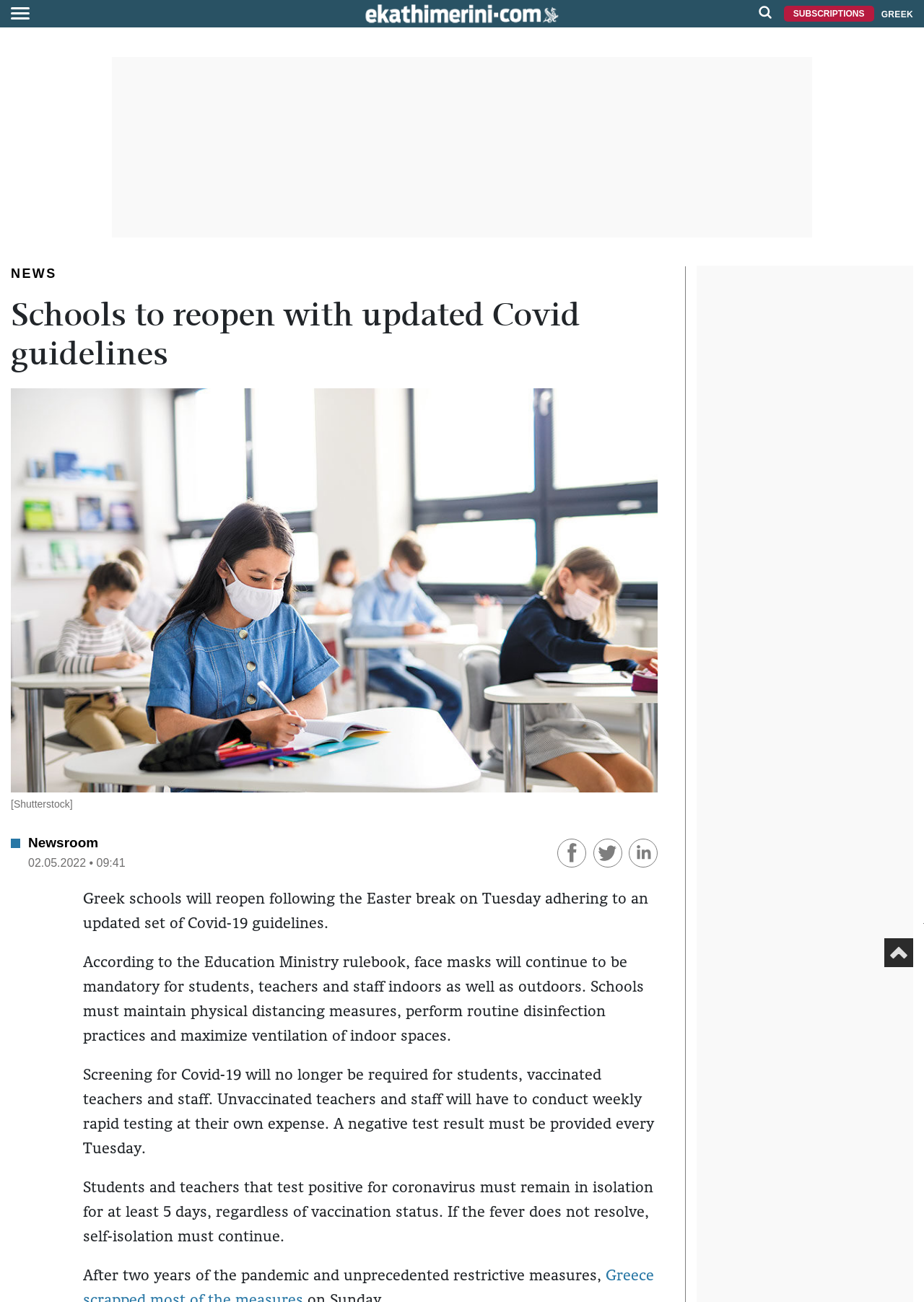Identify the bounding box coordinates of the part that should be clicked to carry out this instruction: "Read news".

[0.012, 0.205, 0.061, 0.216]